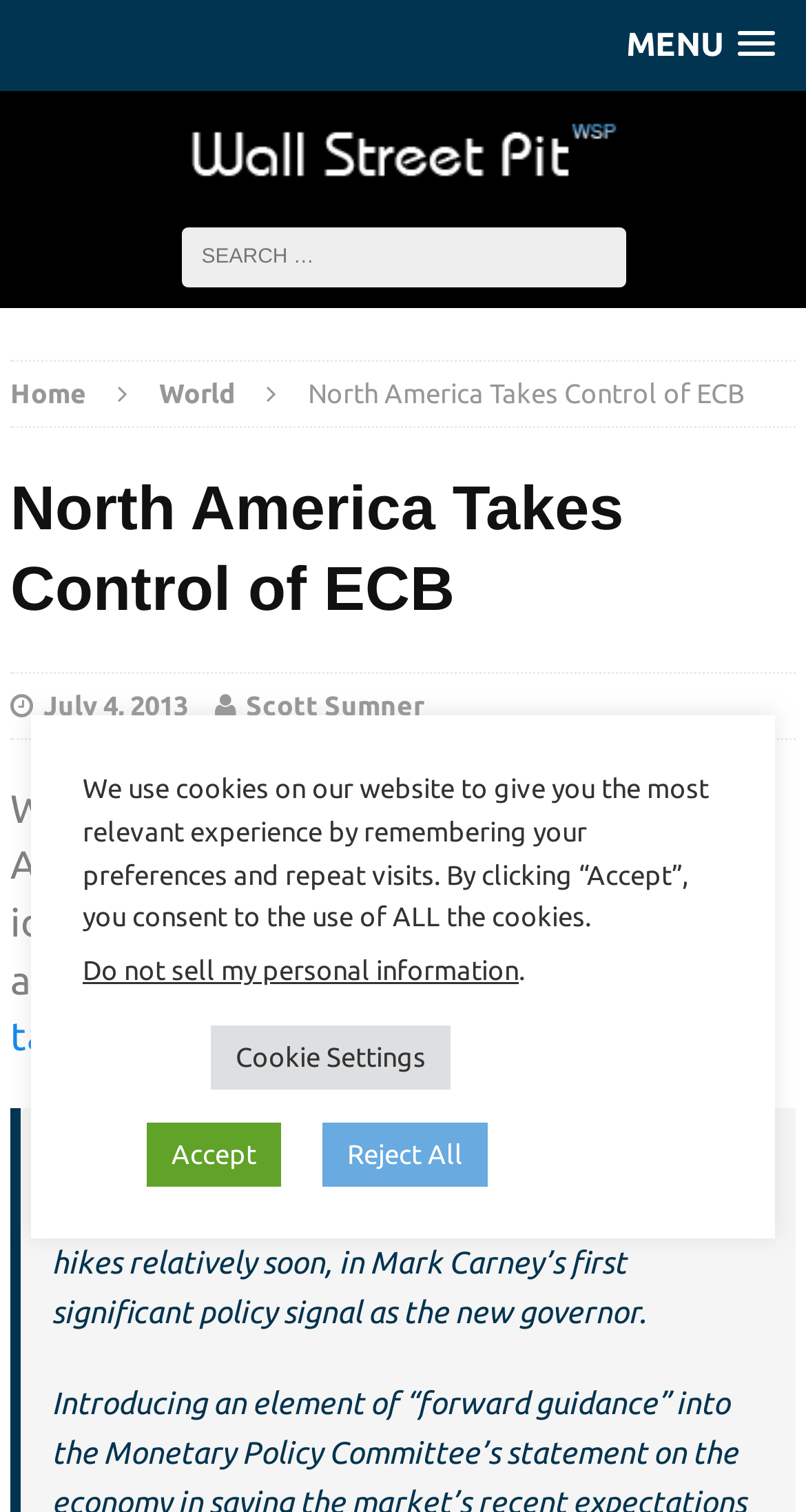Please reply to the following question using a single word or phrase: 
What is the name of the new governor of the Bank of England?

Mark Carney